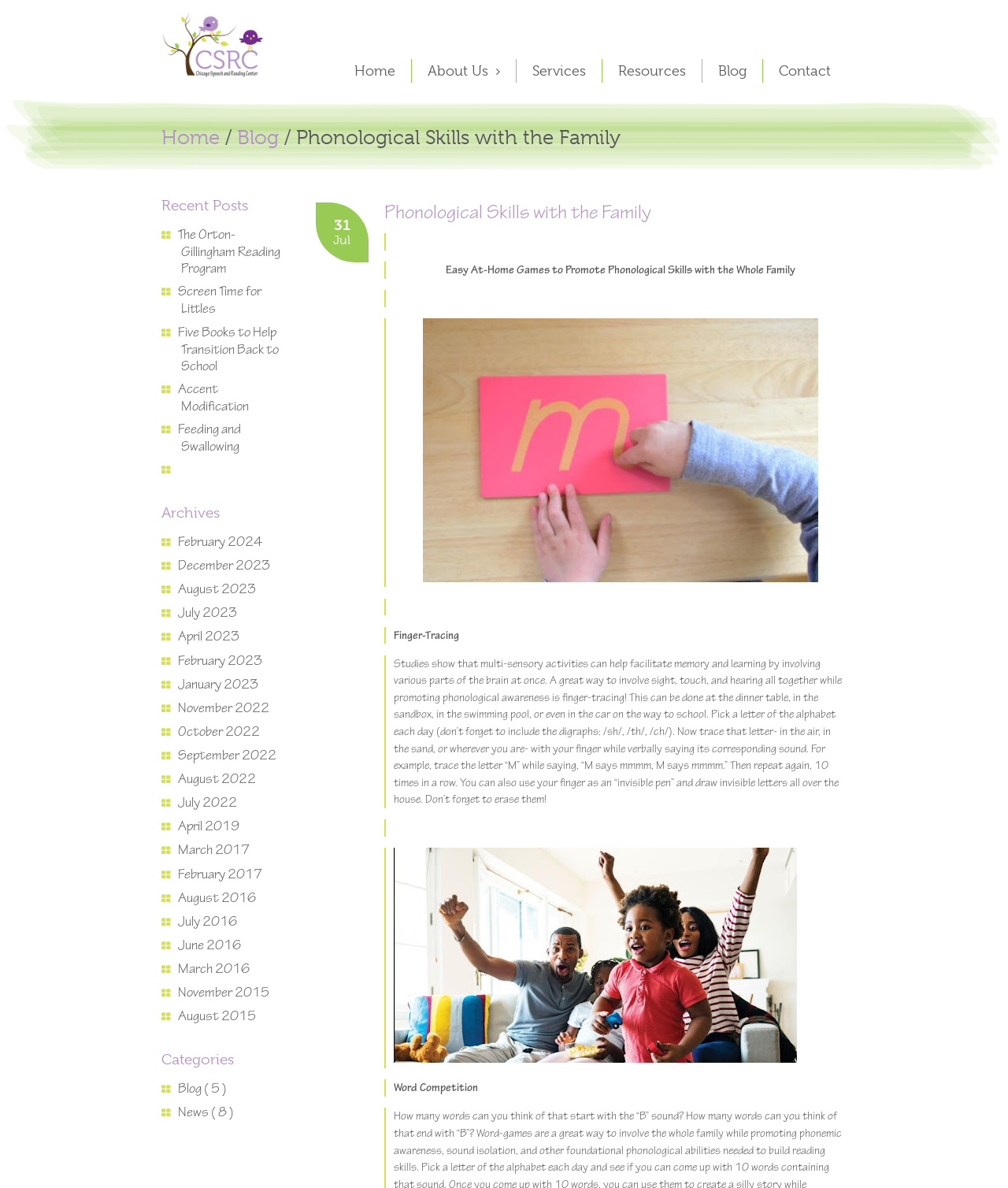Answer briefly with one word or phrase:
How many categories are listed?

2